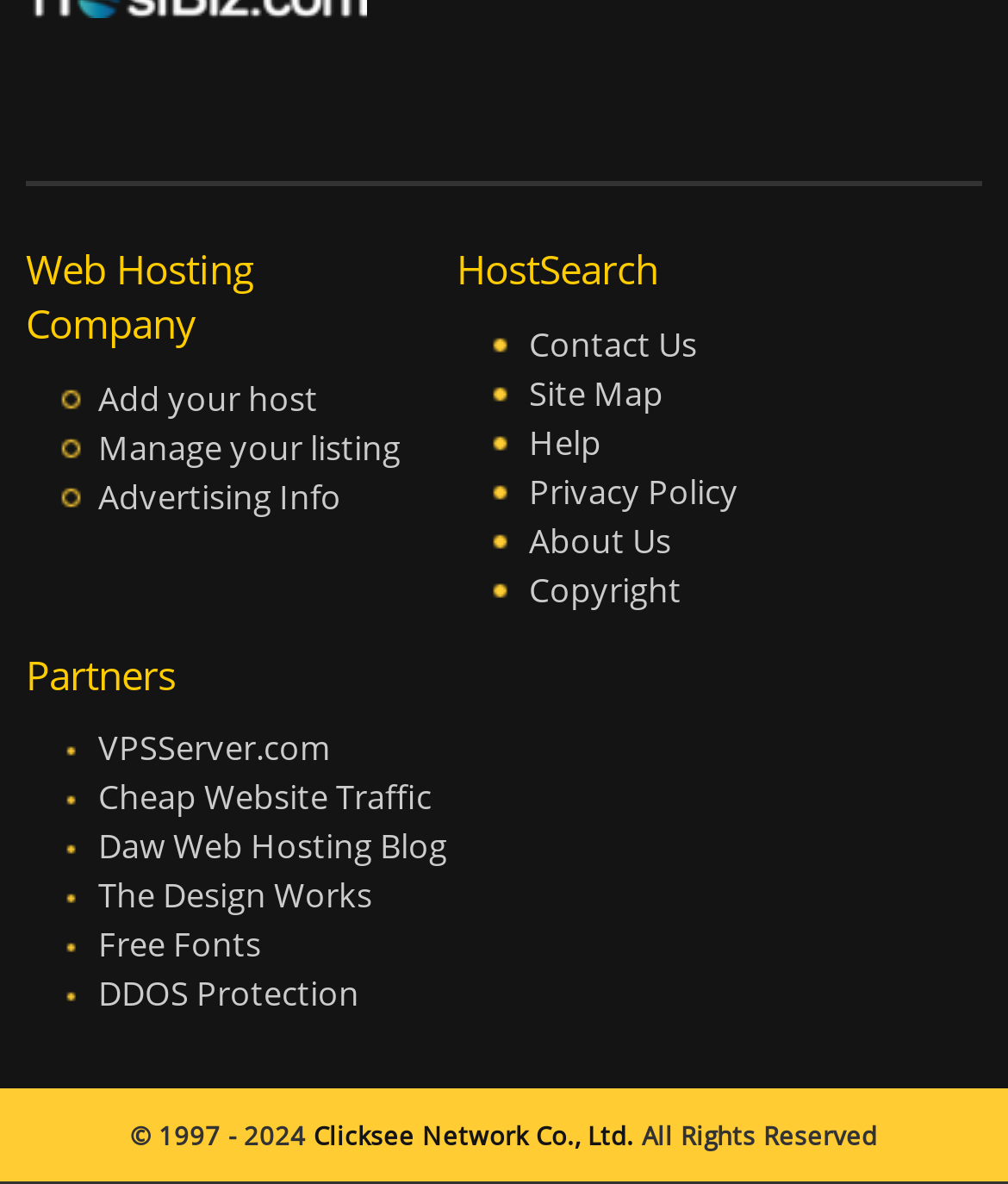Respond to the question below with a concise word or phrase:
What is the last link on the webpage?

DDOS Protection